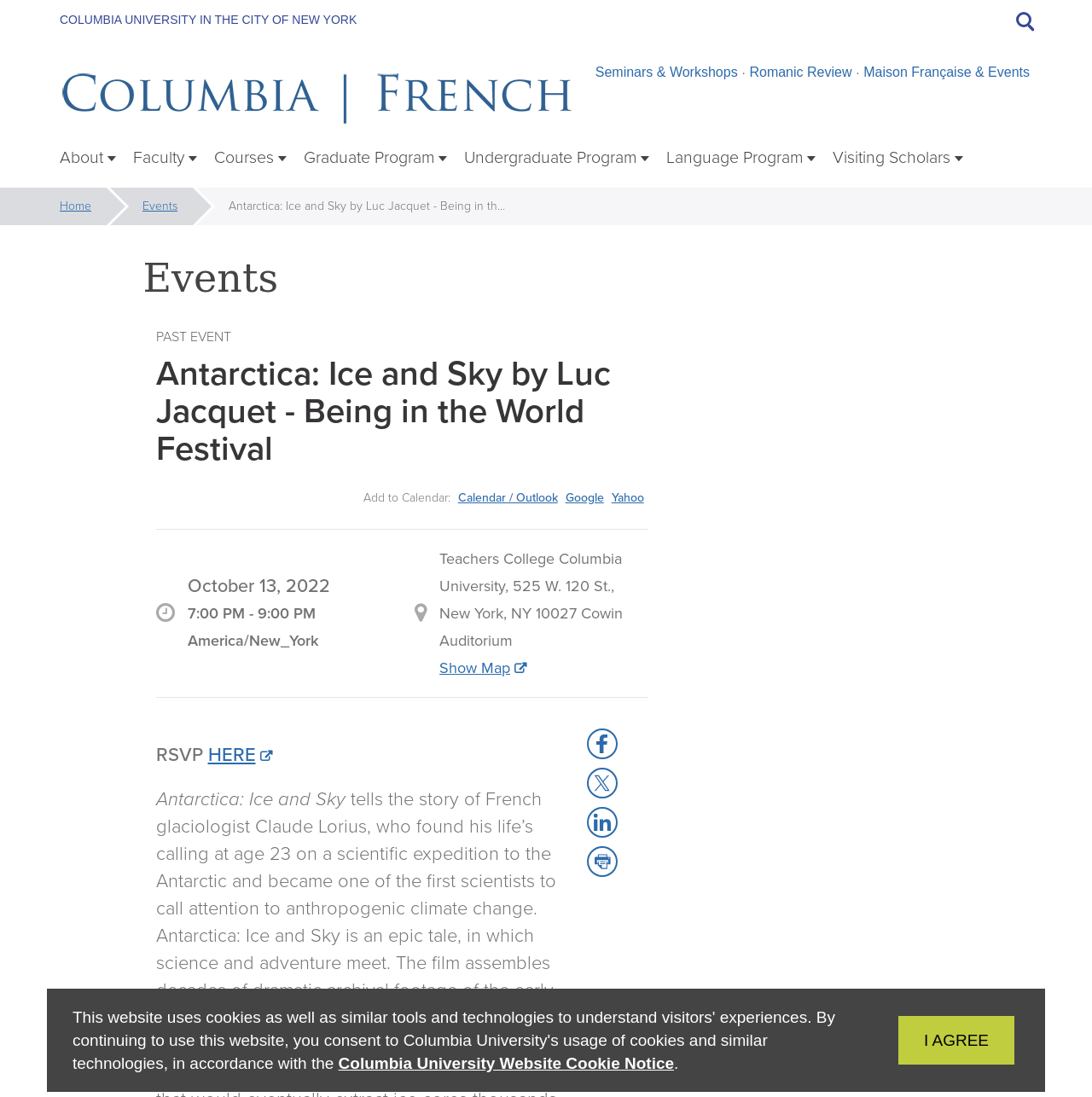Bounding box coordinates are specified in the format (top-left x, top-left y, bottom-right x, bottom-right y). All values are floating point numbers bounded between 0 and 1. Please provide the bounding box coordinate of the region this sentence describes: Language Program

[0.602, 0.128, 0.755, 0.163]